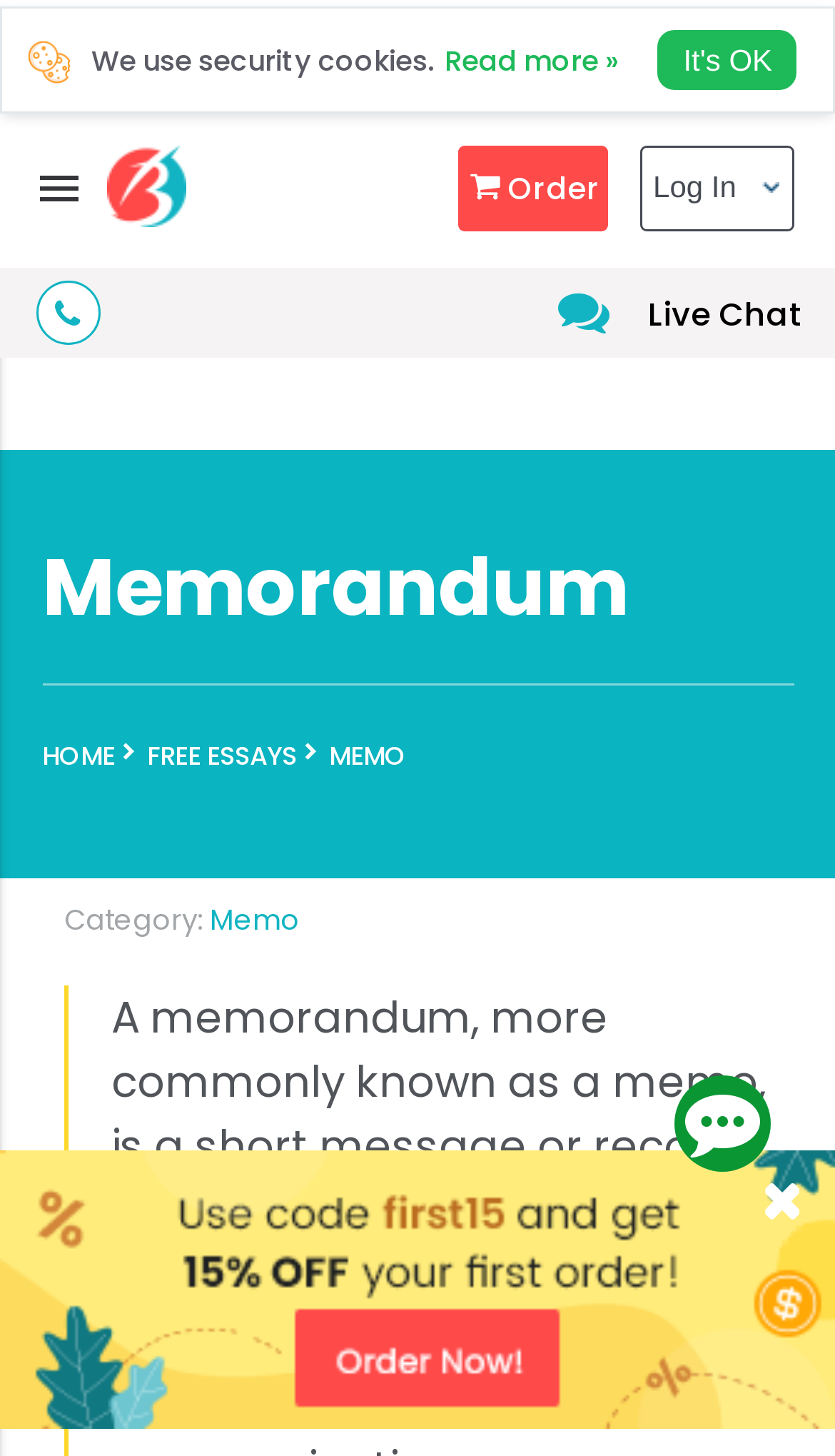Determine the bounding box coordinates for the area that should be clicked to carry out the following instruction: "Click on the 'Order' button".

[0.547, 0.096, 0.727, 0.154]